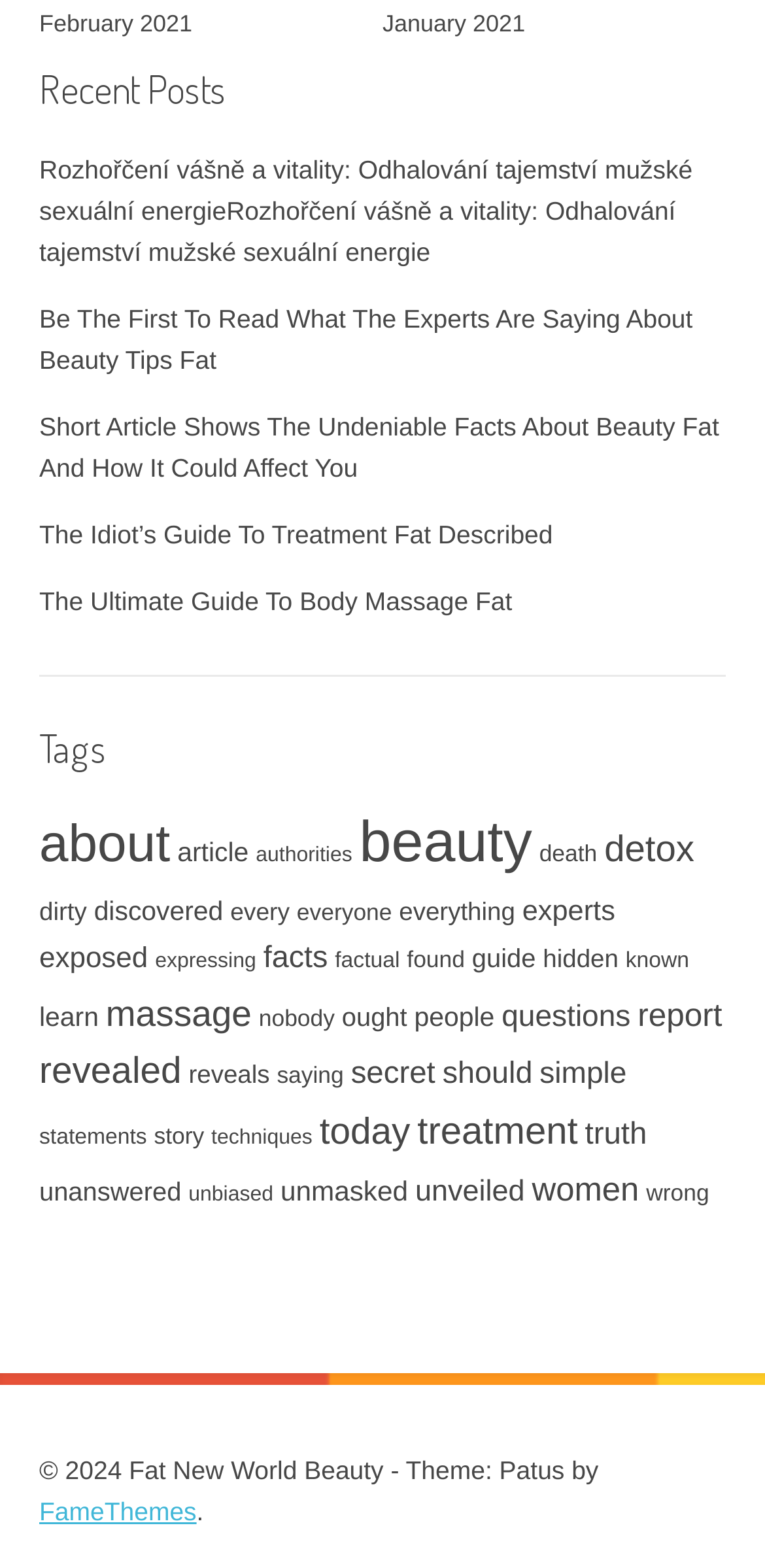What is the title of the latest post?
Answer the question with just one word or phrase using the image.

Rozhořčení vášně a vitality